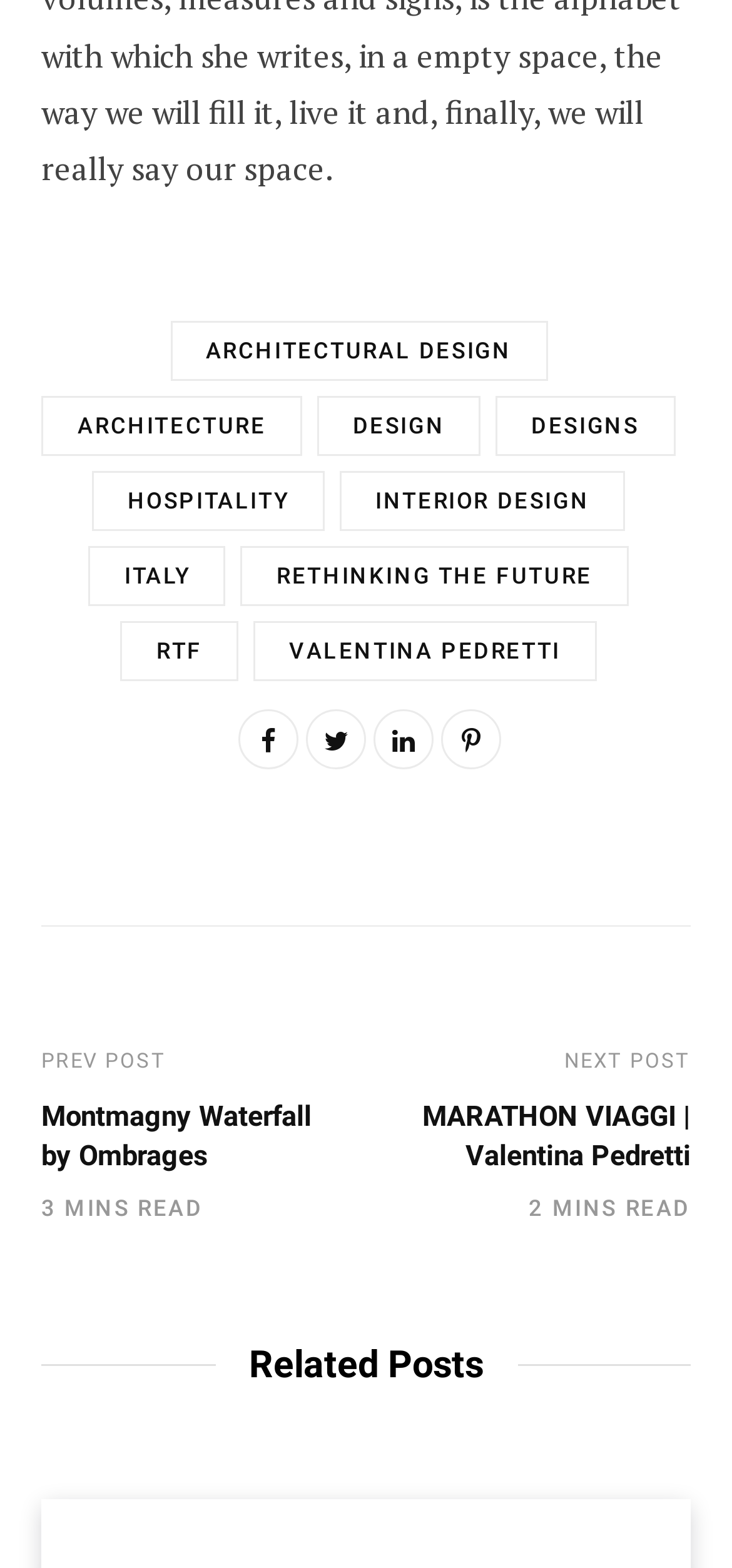Please provide a short answer using a single word or phrase for the question:
What is the category of 'Montmagny Waterfall by Ombrages'?

ARCHITECTURAL DESIGN